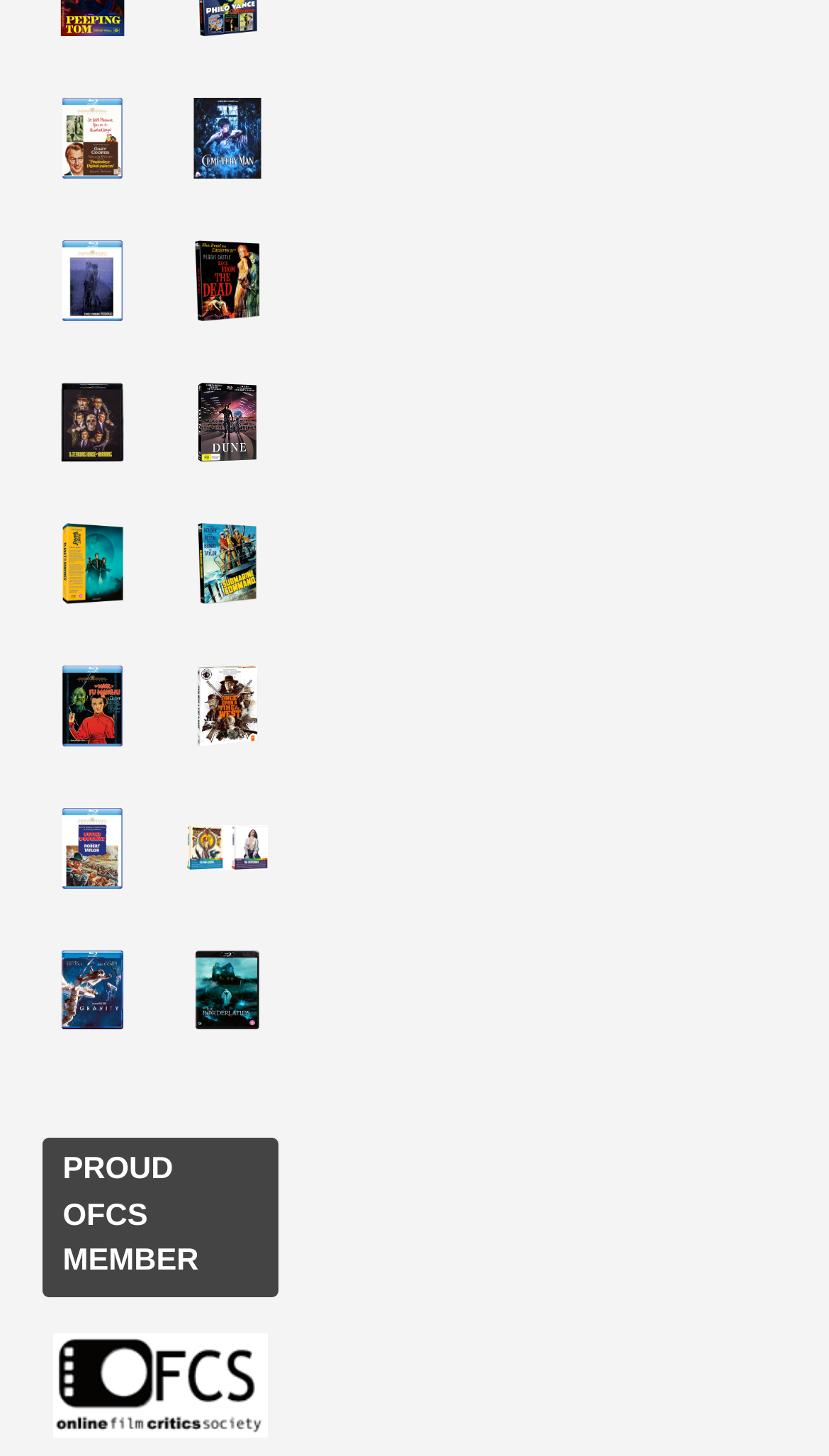Identify the bounding box coordinates of the clickable region required to complete the instruction: "View the image of Dellamorte Dellamore – Cemetery Man". The coordinates should be given as four float numbers within the range of 0 and 1, i.e., [left, top, right, bottom].

[0.226, 0.068, 0.323, 0.123]